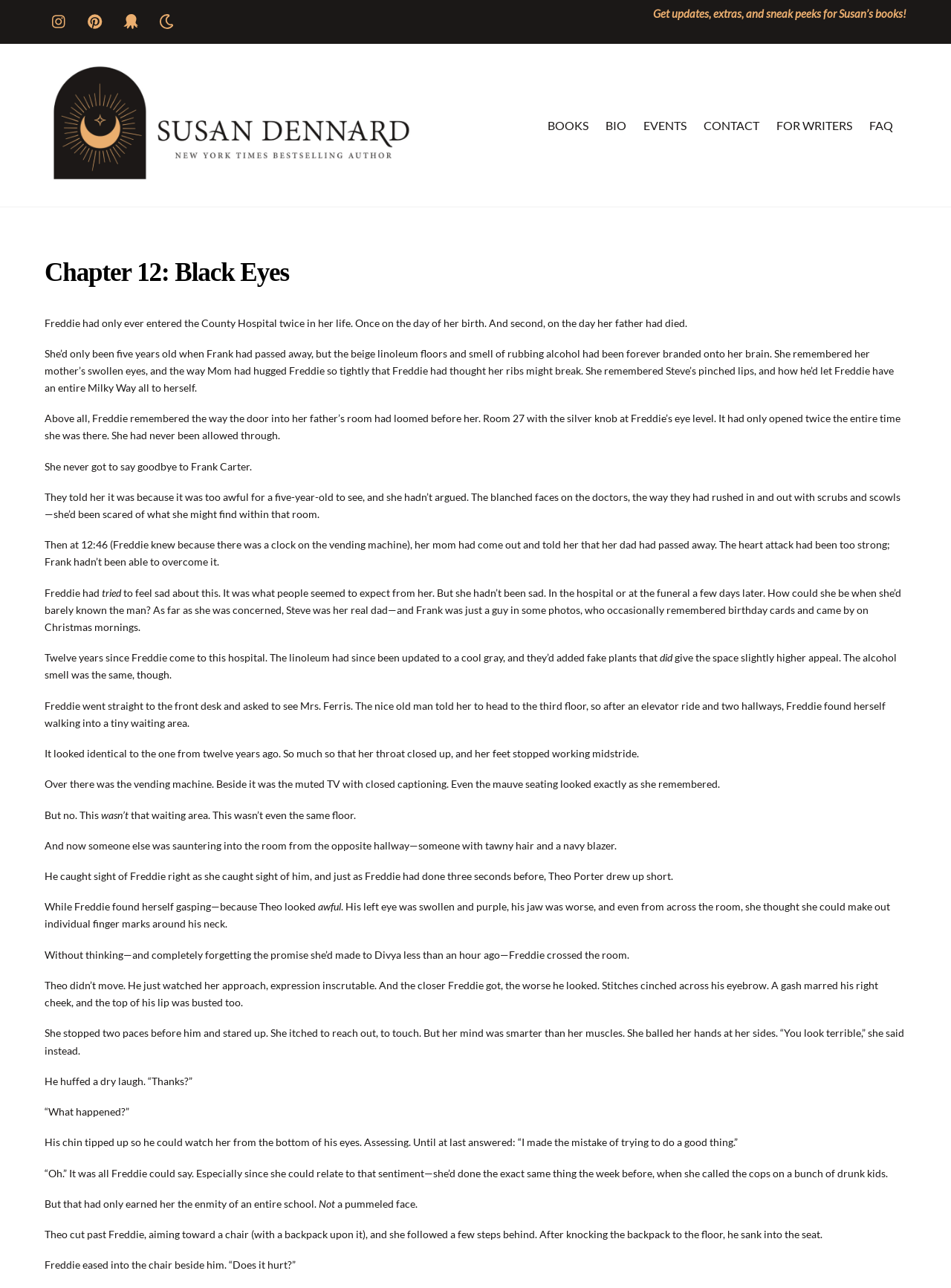Respond to the question below with a concise word or phrase:
What is the name of the hospital mentioned in the chapter?

County Hospital